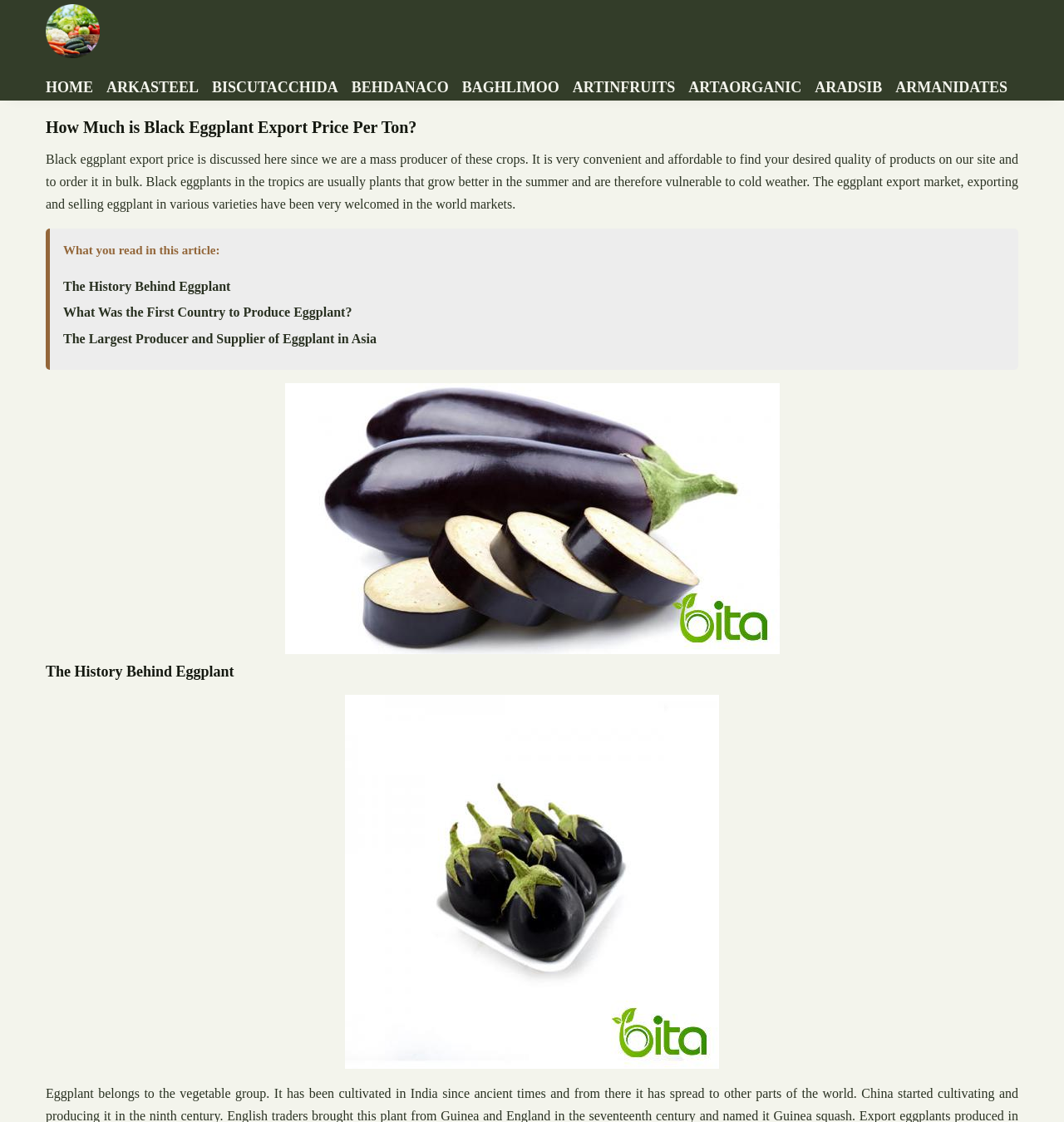Give a concise answer using only one word or phrase for this question:
What is the main topic of the webpage?

Black eggplant export price